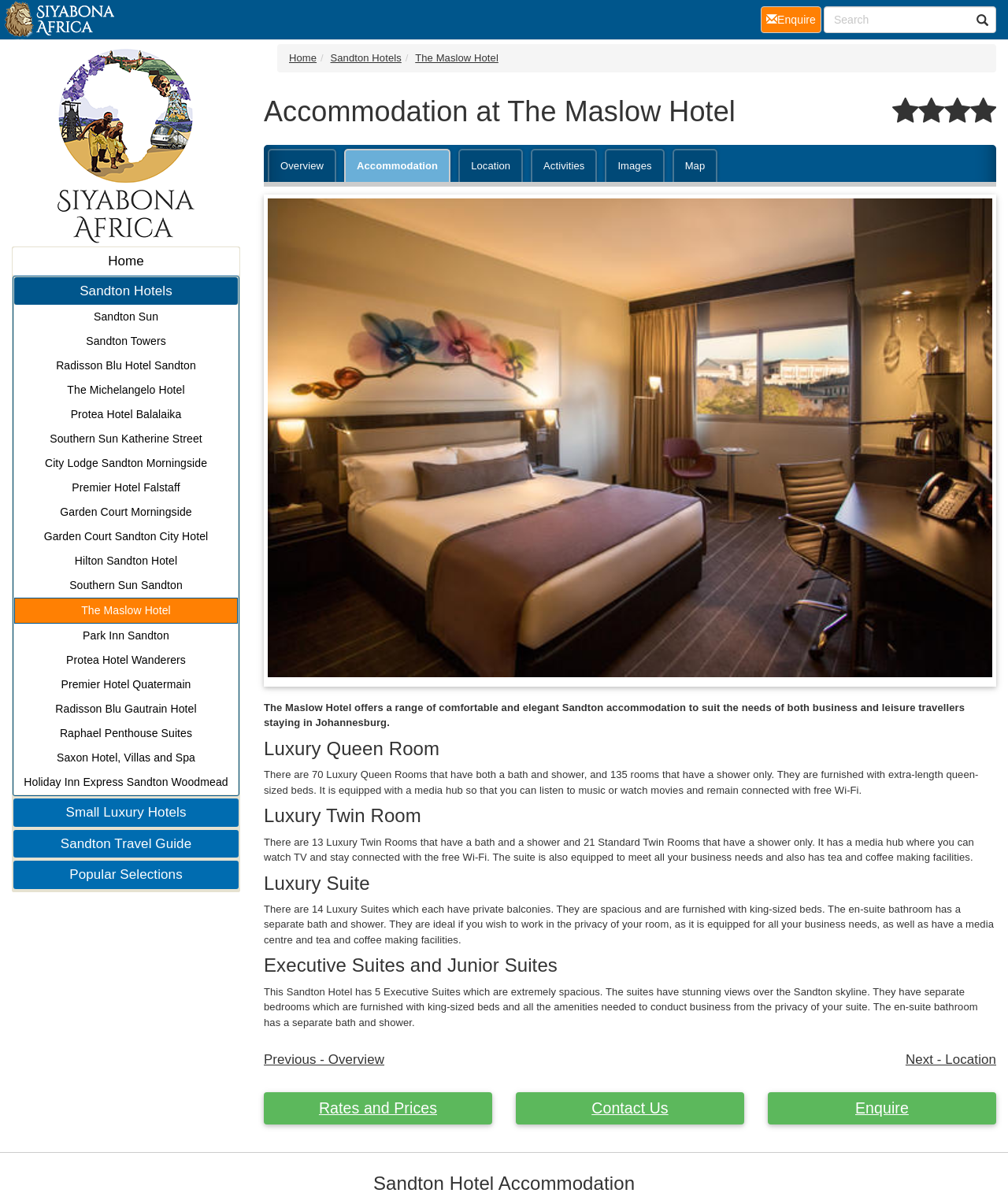Reply to the question below using a single word or brief phrase:
What is the rating of the hotel?

4 stars